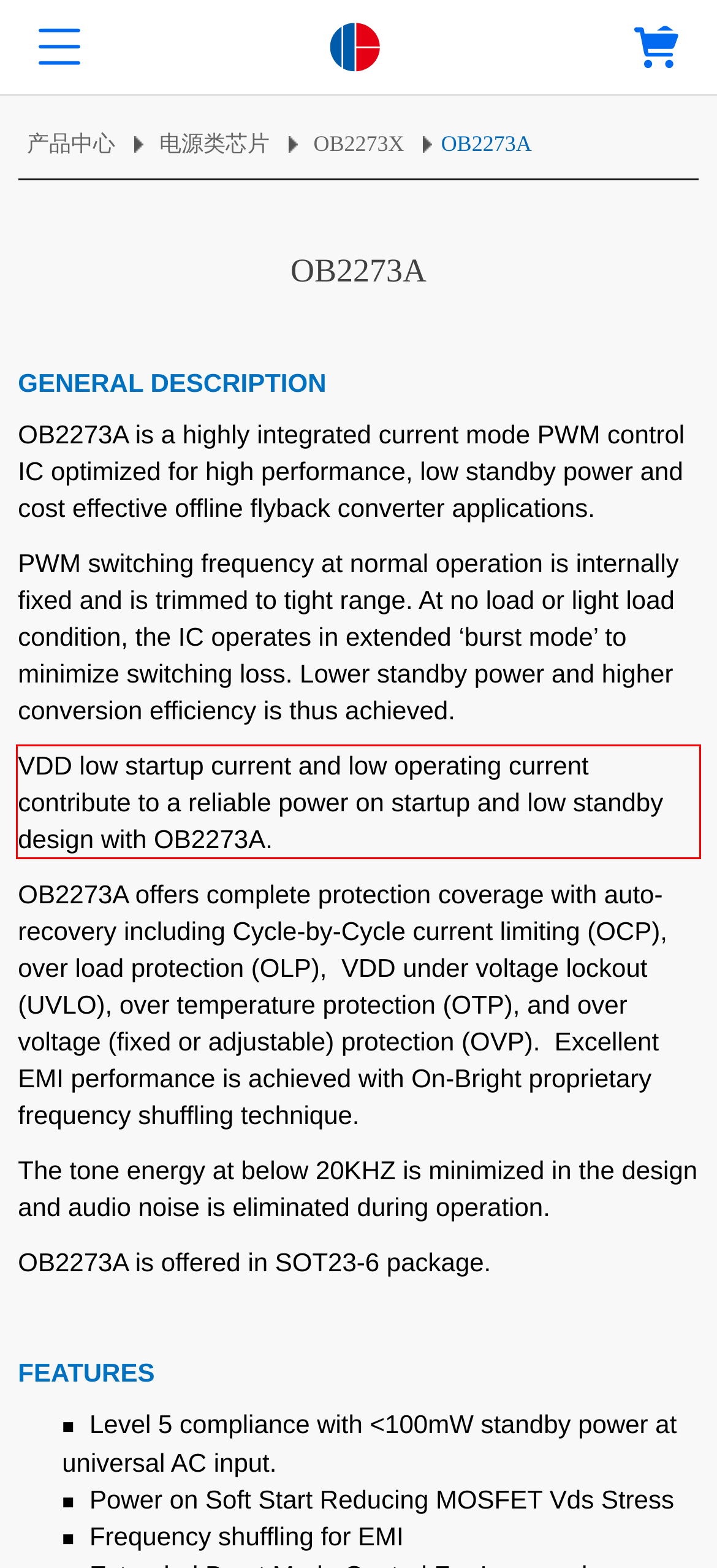Within the provided webpage screenshot, find the red rectangle bounding box and perform OCR to obtain the text content.

VDD low startup current and low operating current contribute to a reliable power on startup and low standby design with OB2273A.